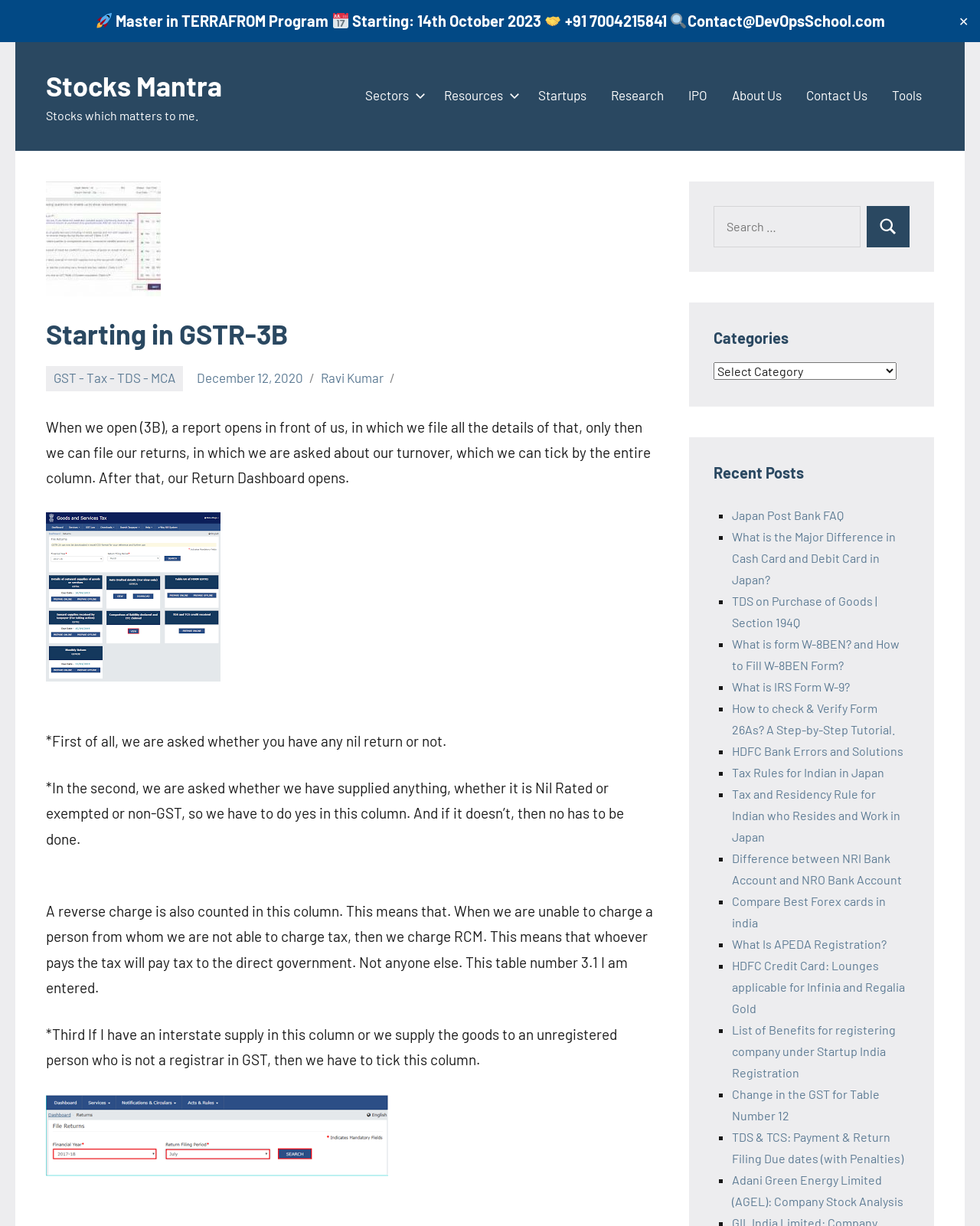Highlight the bounding box coordinates of the element you need to click to perform the following instruction: "Read the 'Starting in GSTR-3B' article."

[0.047, 0.257, 0.672, 0.288]